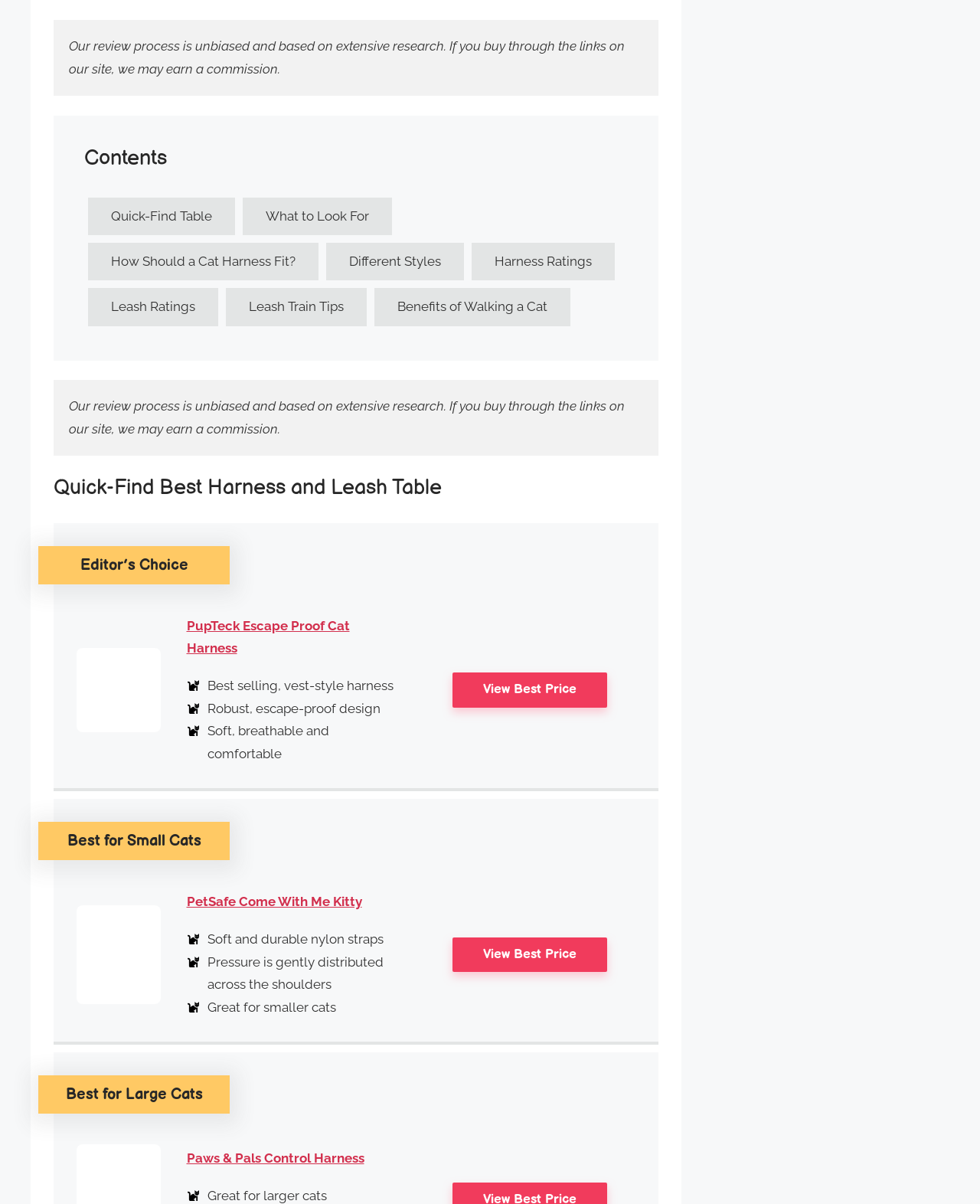Determine the bounding box coordinates for the element that should be clicked to follow this instruction: "View 'PupTeck Escape Proof Cat Harness'". The coordinates should be given as four float numbers between 0 and 1, in the format [left, top, right, bottom].

[0.19, 0.511, 0.406, 0.548]